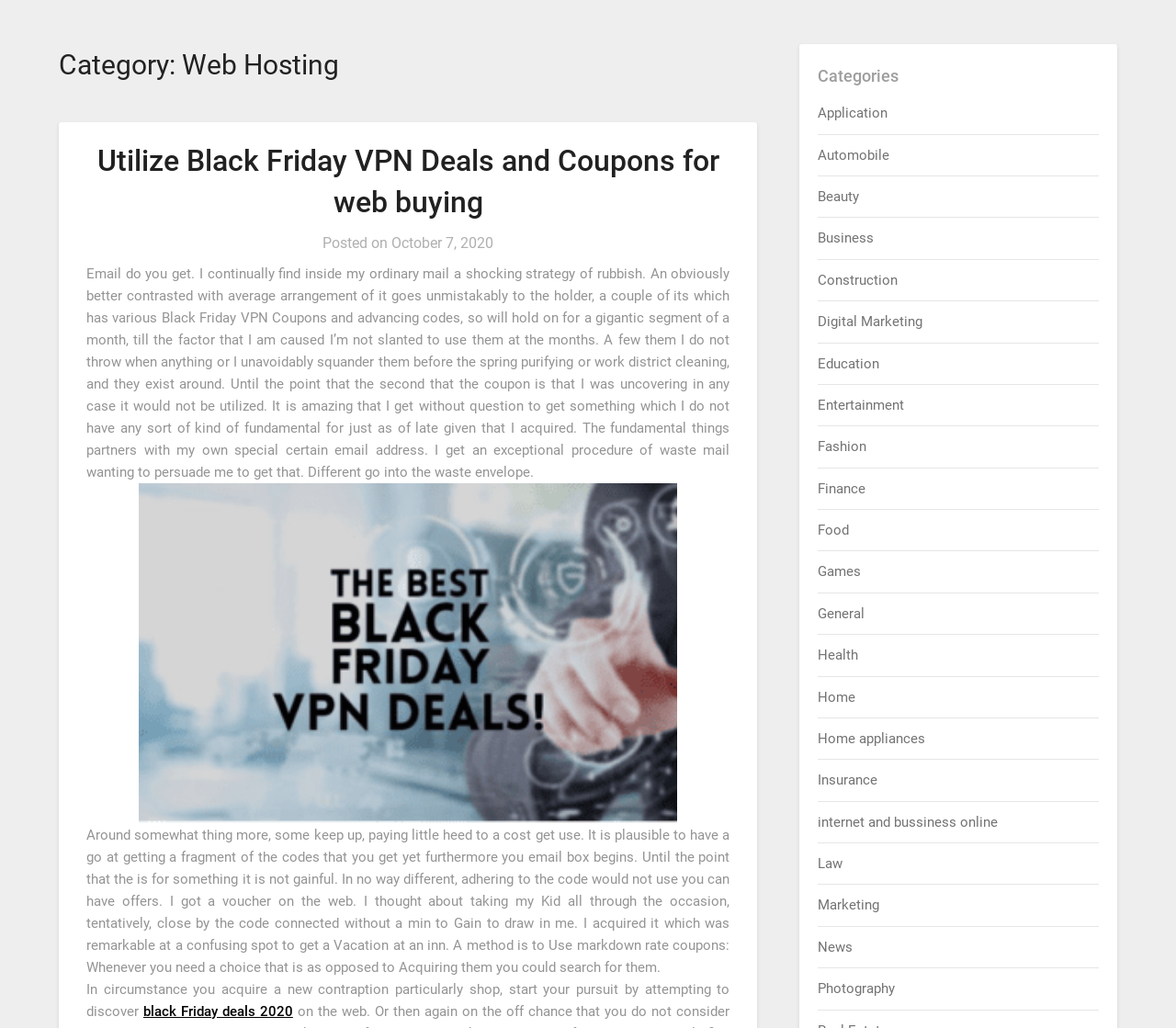Specify the bounding box coordinates of the region I need to click to perform the following instruction: "Check the 'Posted on' date". The coordinates must be four float numbers in the range of 0 to 1, i.e., [left, top, right, bottom].

[0.274, 0.228, 0.333, 0.244]